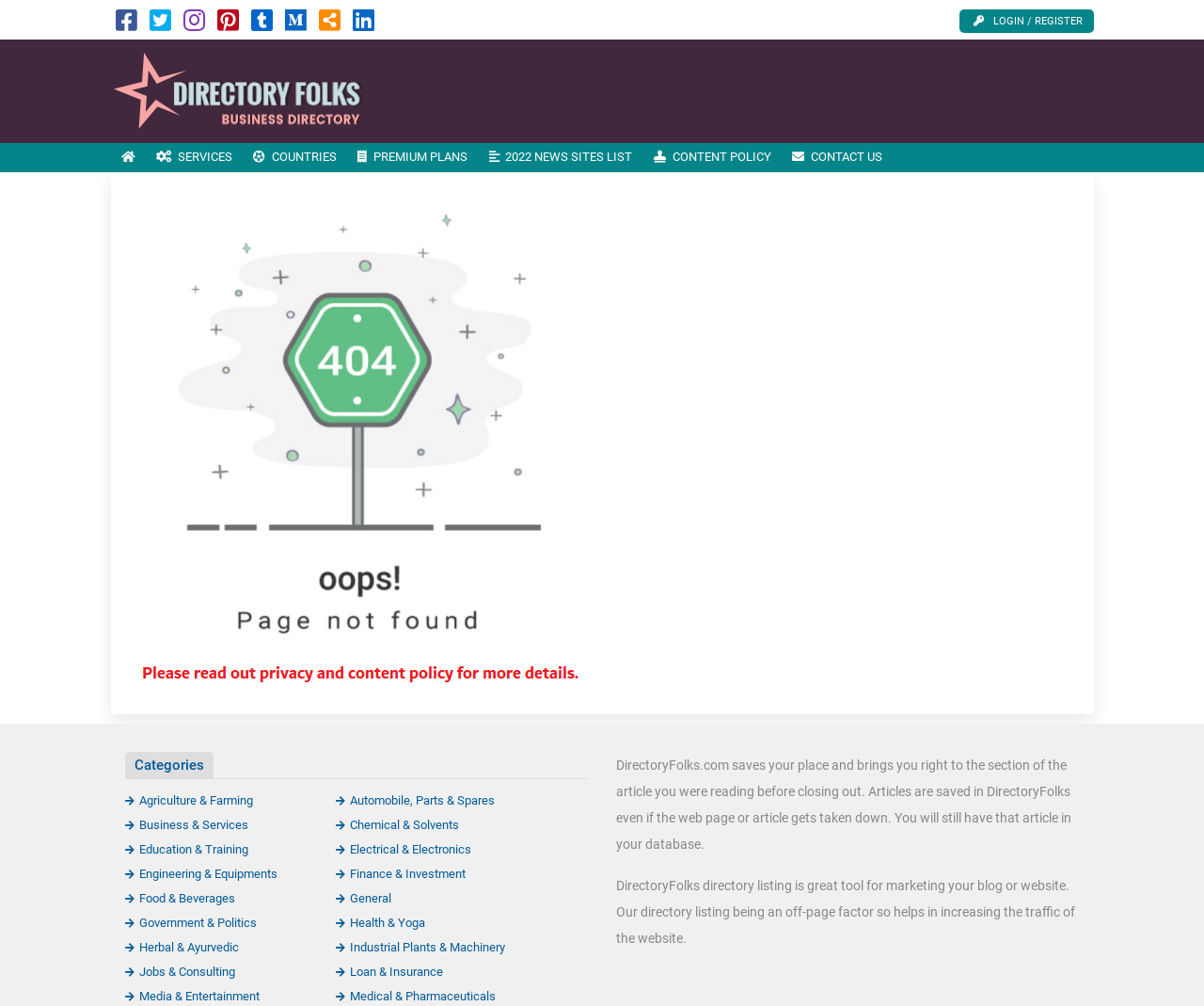Identify the bounding box coordinates for the region to click in order to carry out this instruction: "Learn about the types of diving boards". Provide the coordinates using four float numbers between 0 and 1, formatted as [left, top, right, bottom].

None